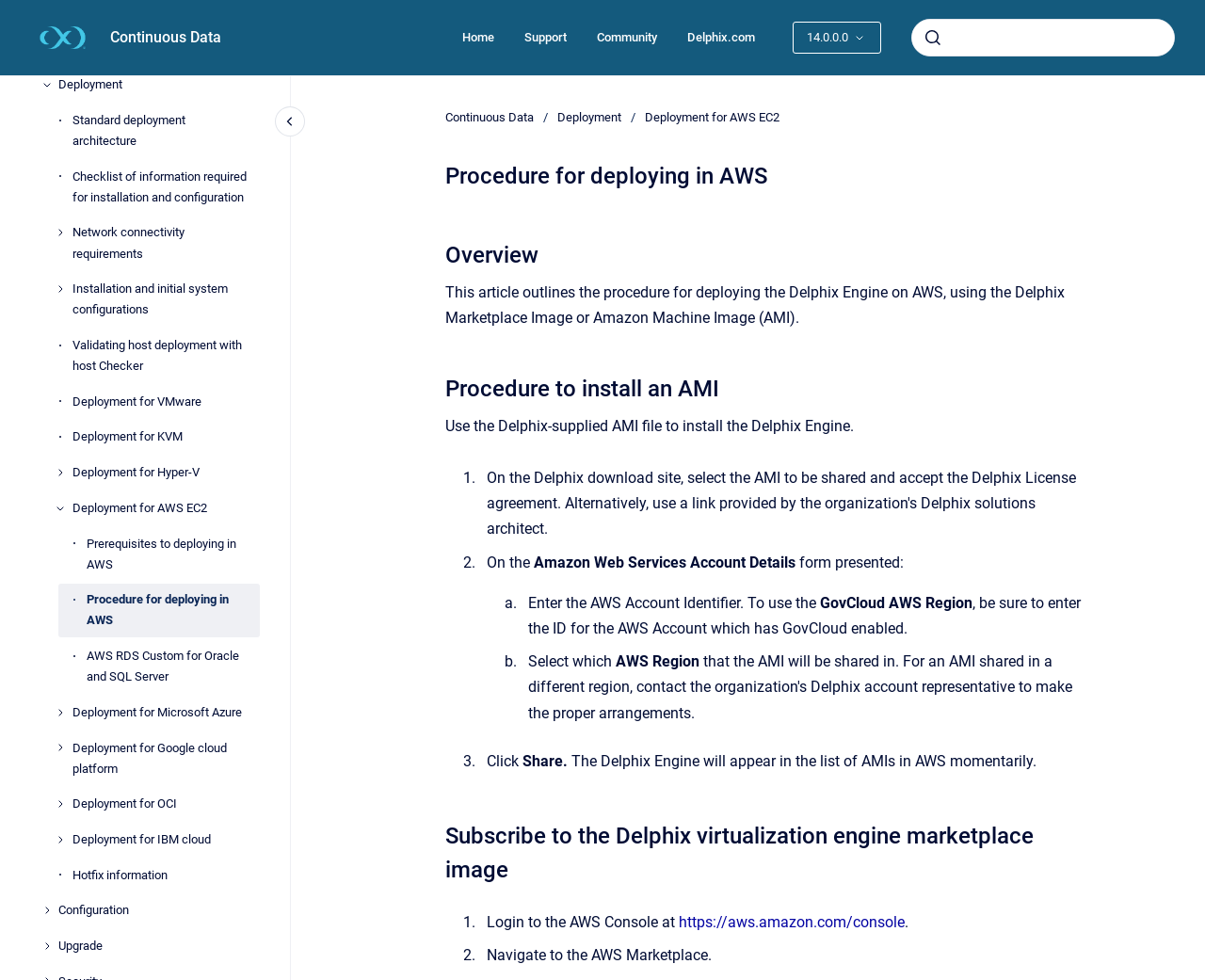Can you find the bounding box coordinates for the element to click on to achieve the instruction: "Close navigation"?

[0.228, 0.109, 0.253, 0.139]